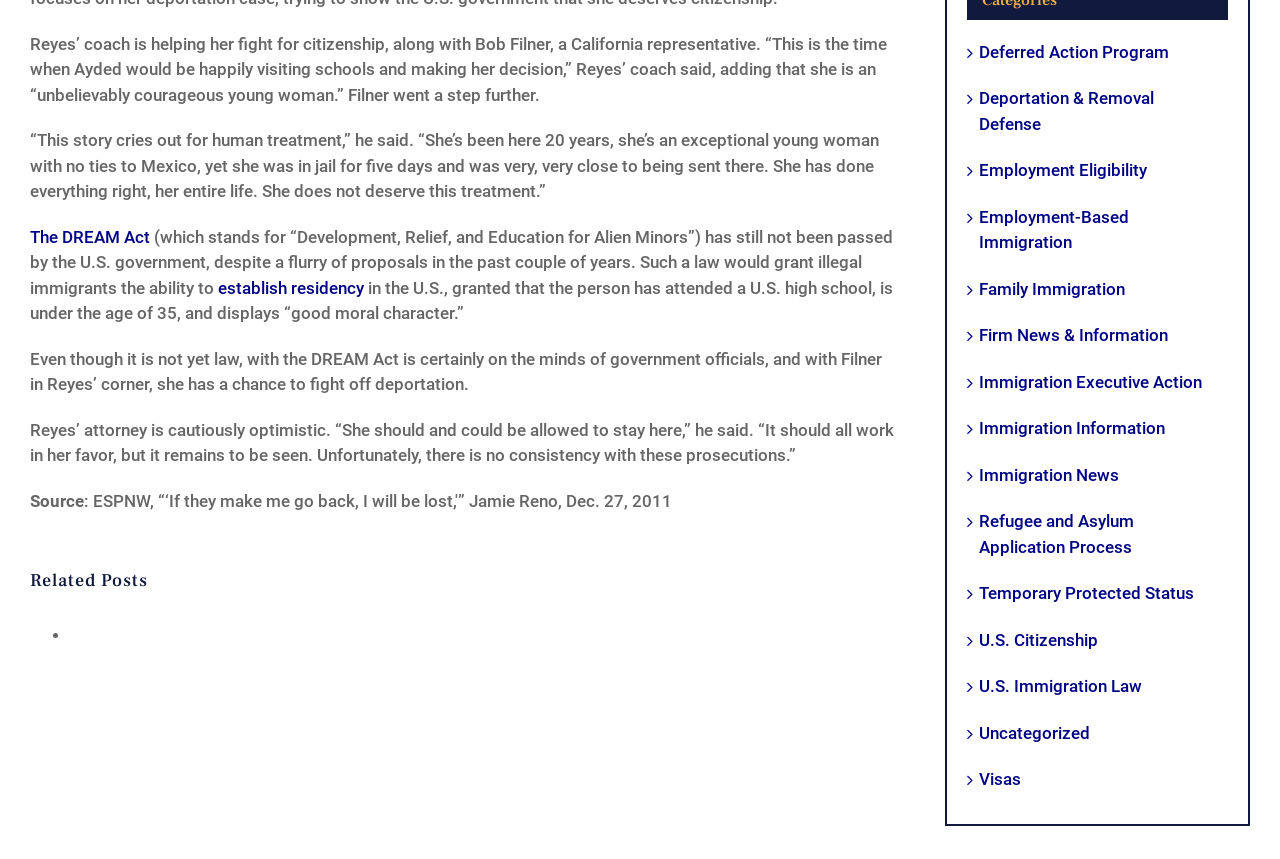Please identify the bounding box coordinates of the element's region that I should click in order to complete the following instruction: "Click on 'establish residency'". The bounding box coordinates consist of four float numbers between 0 and 1, i.e., [left, top, right, bottom].

[0.17, 0.323, 0.284, 0.346]